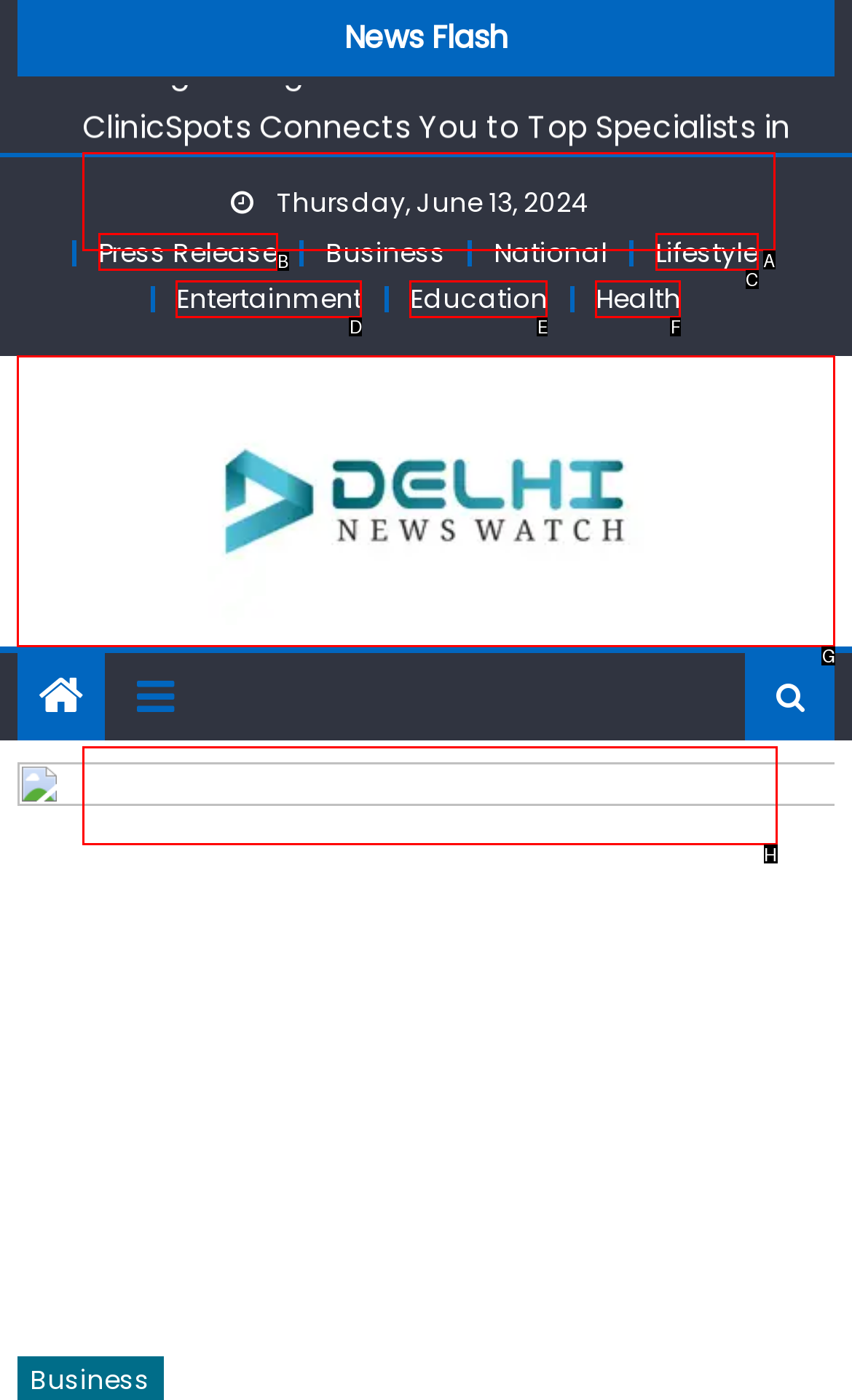Determine the letter of the element to click to accomplish this task: Check Delhi News Watch. Respond with the letter.

G